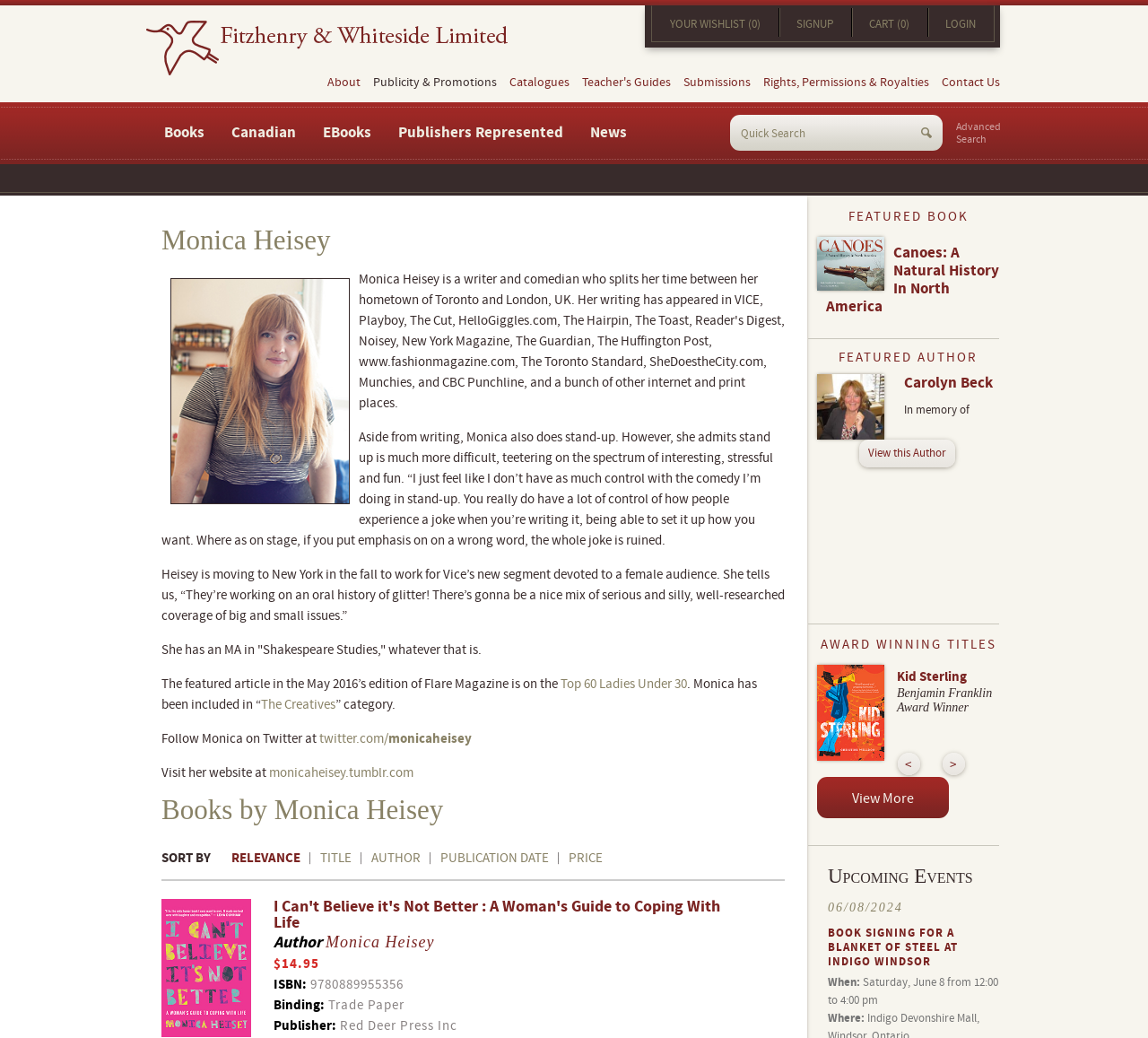What is the event mentioned on the webpage?
Refer to the image and provide a one-word or short phrase answer.

Book signing